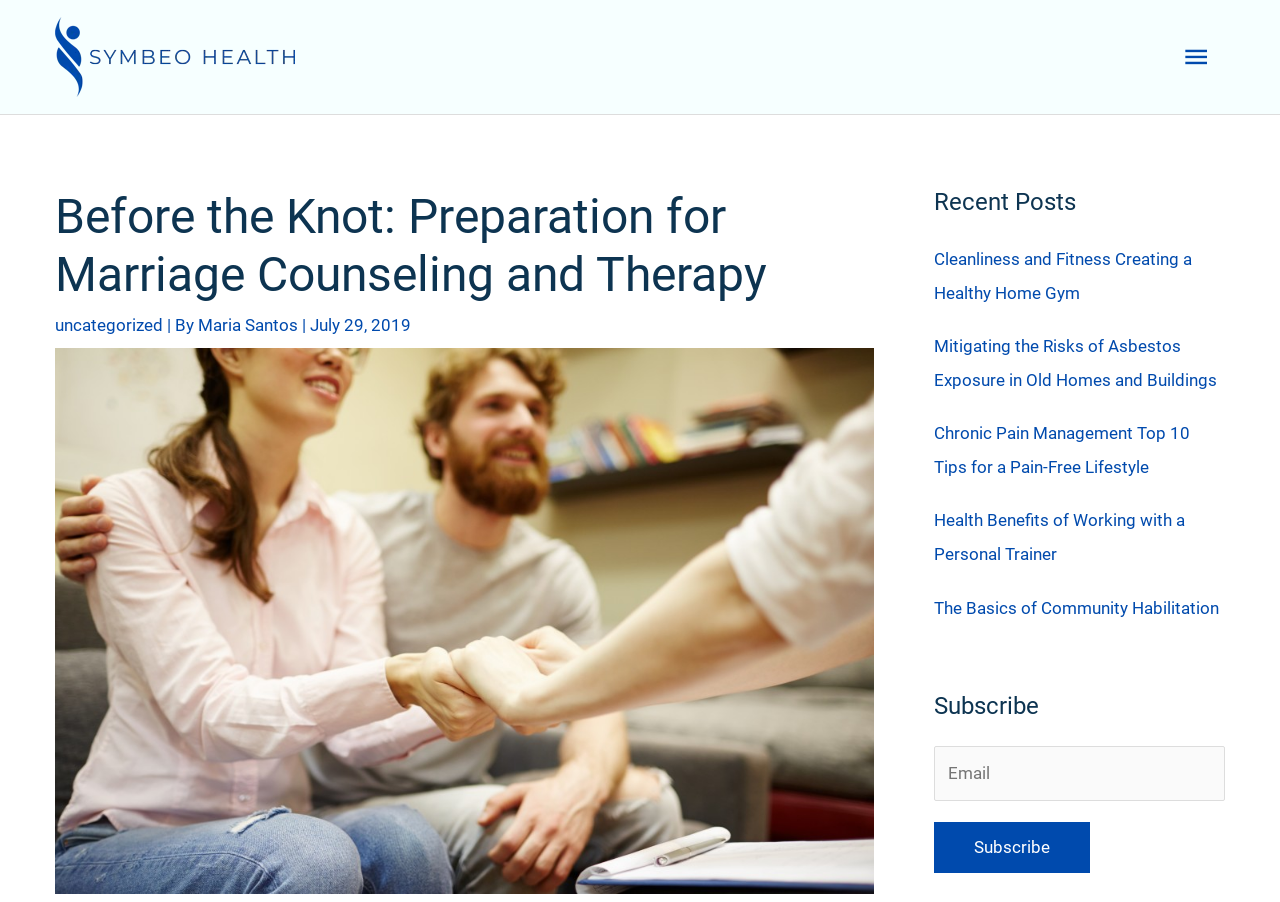Please determine the bounding box coordinates for the UI element described here. Use the format (top-left x, top-left y, bottom-right x, bottom-right y) with values bounded between 0 and 1: The Basics of Community Habilitation

[0.73, 0.662, 0.952, 0.685]